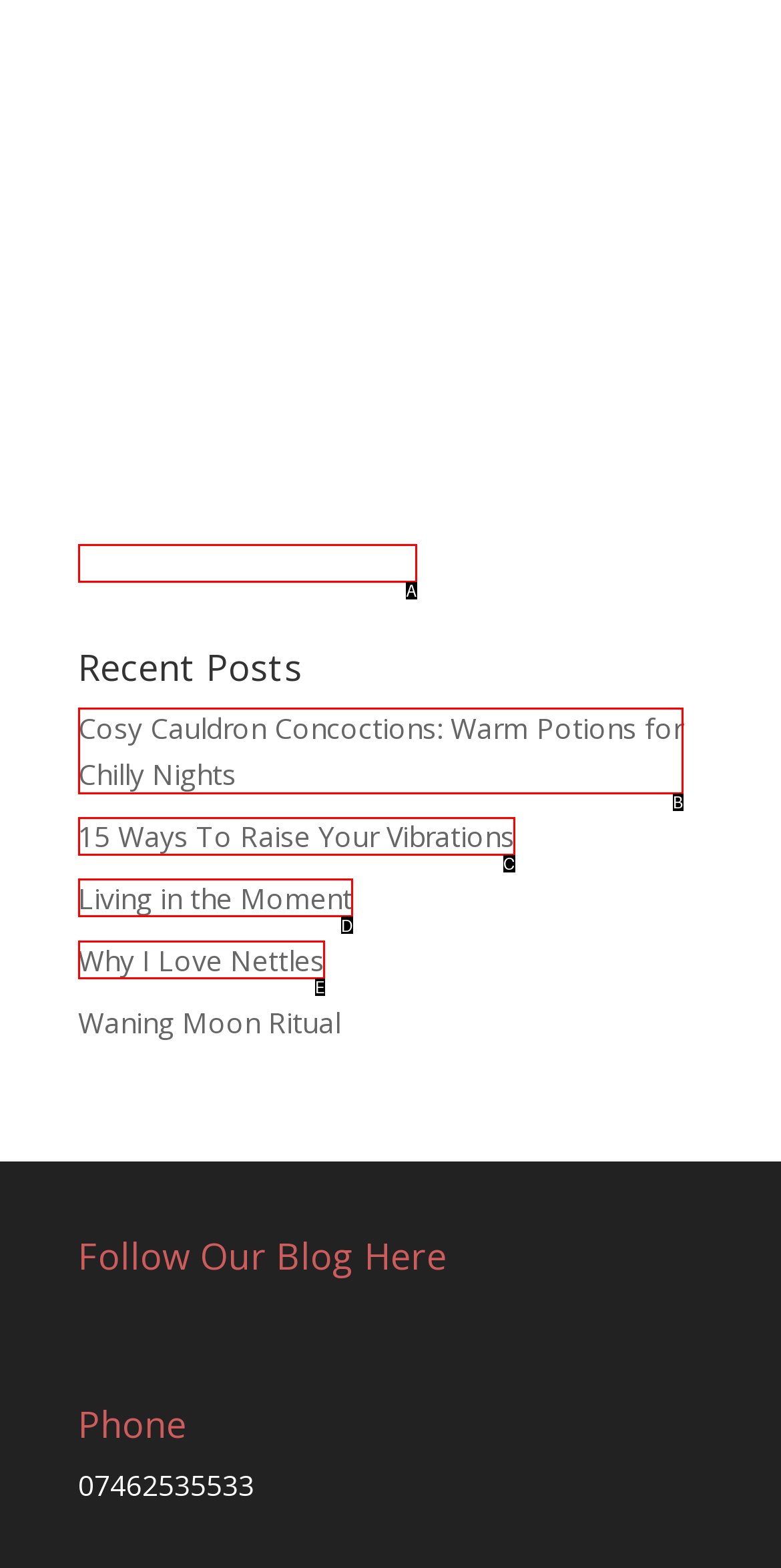Identify the HTML element that best fits the description: Toggle navigation. Respond with the letter of the corresponding element.

None